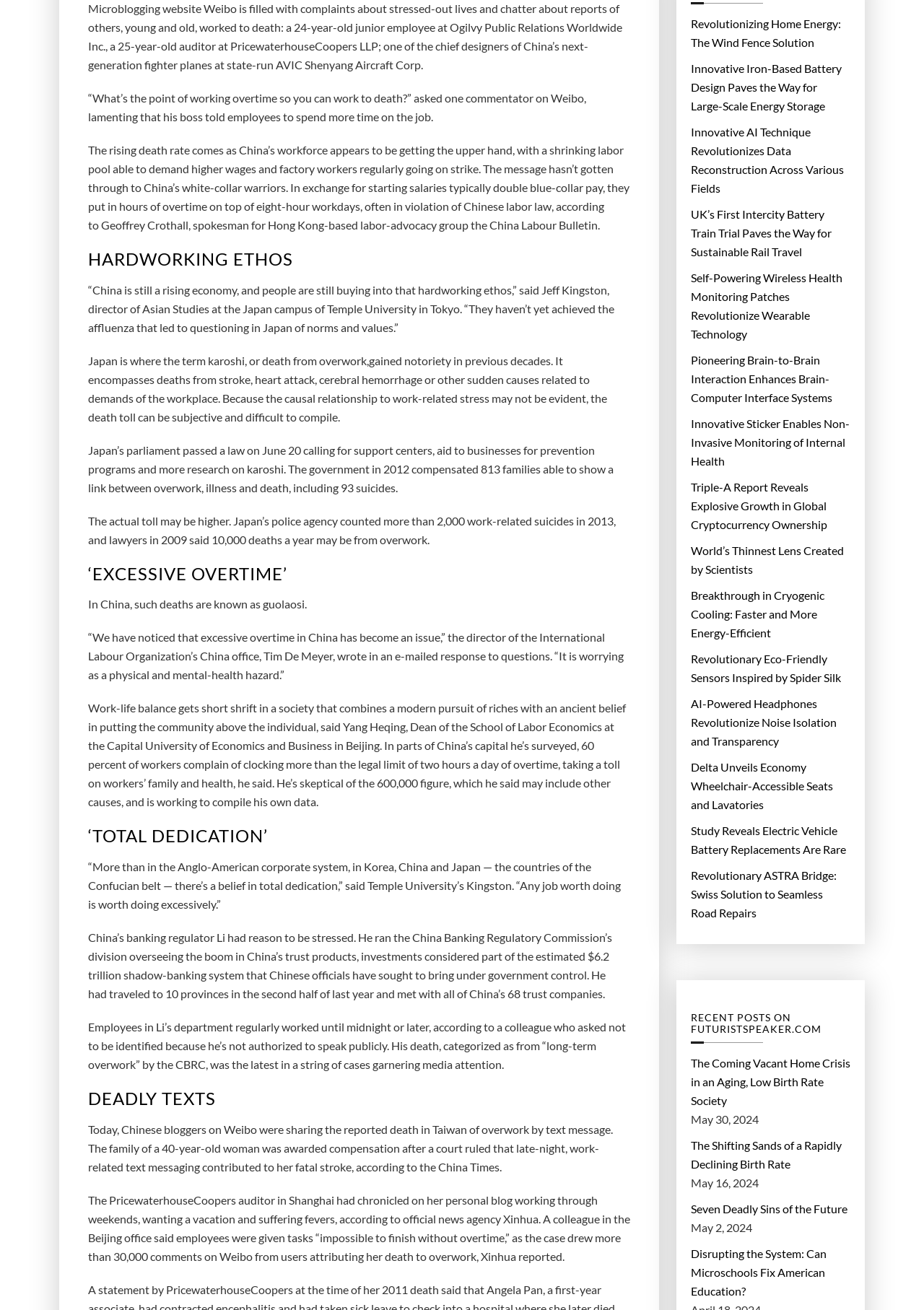Find the bounding box coordinates for the area that must be clicked to perform this action: "Click on the link 'The Coming Vacant Home Crisis in an Aging, Low Birth Rate Society'".

[0.748, 0.805, 0.92, 0.847]